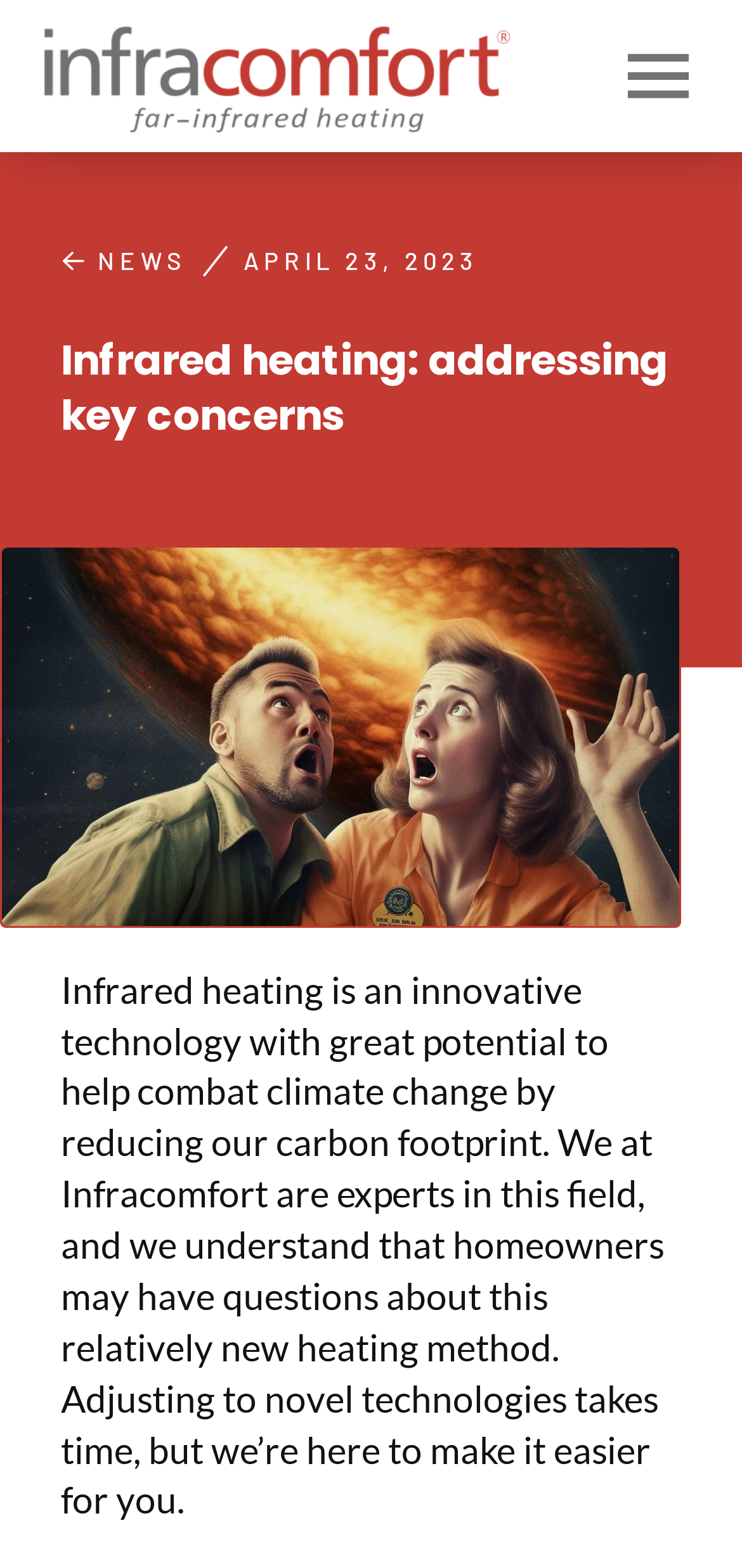Bounding box coordinates are to be given in the format (top-left x, top-left y, bottom-right x, bottom-right y). All values must be floating point numbers between 0 and 1. Provide the bounding box coordinate for the UI element described as: alt="Infracomfort home"

[0.051, 0.012, 0.692, 0.085]